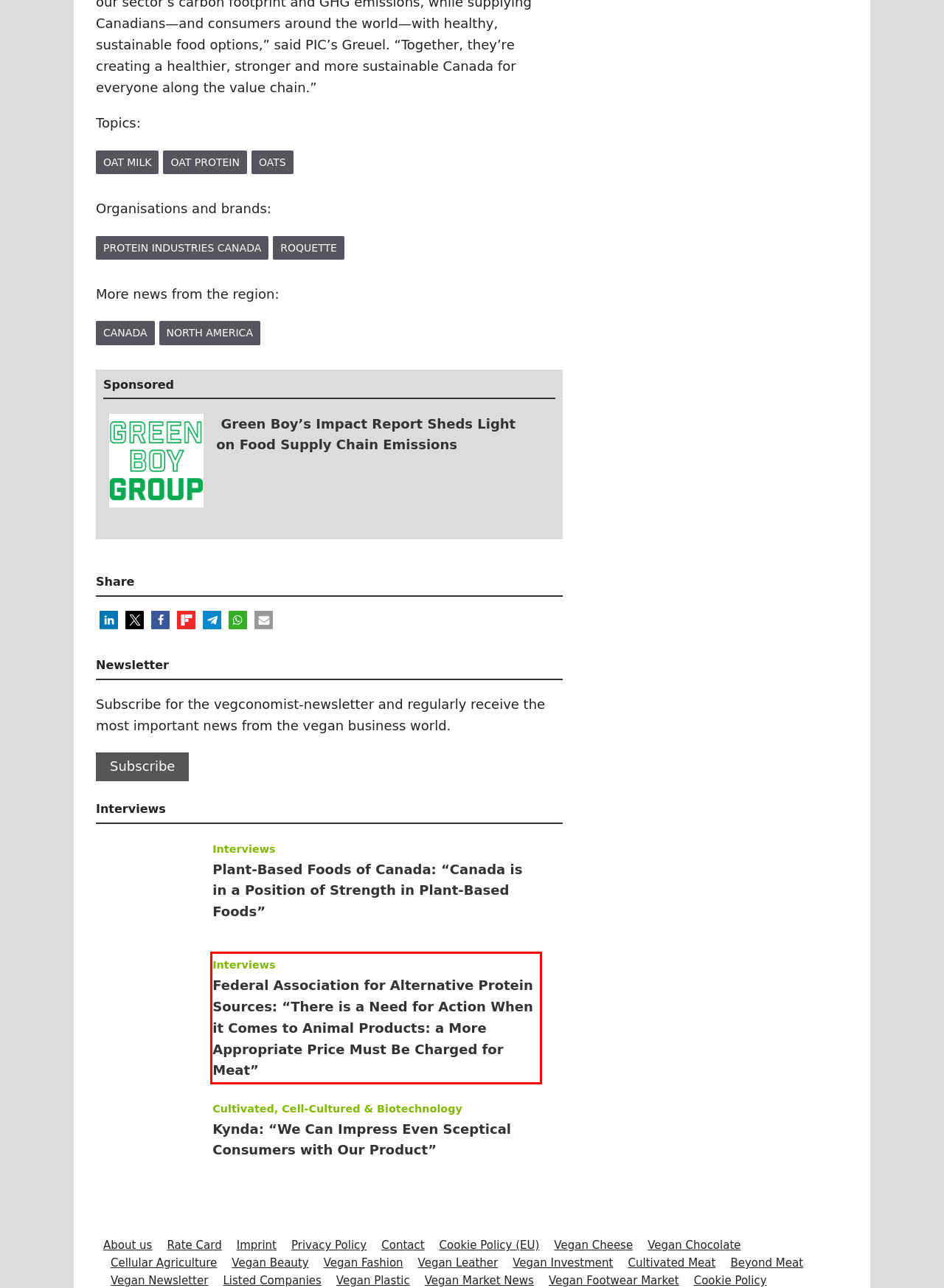Identify the text inside the red bounding box in the provided webpage screenshot and transcribe it.

Interviews Federal Association for Alternative Protein Sources: “There is a Need for Action When it Comes to Animal Products: a More Appropriate Price Must Be Charged for Meat”